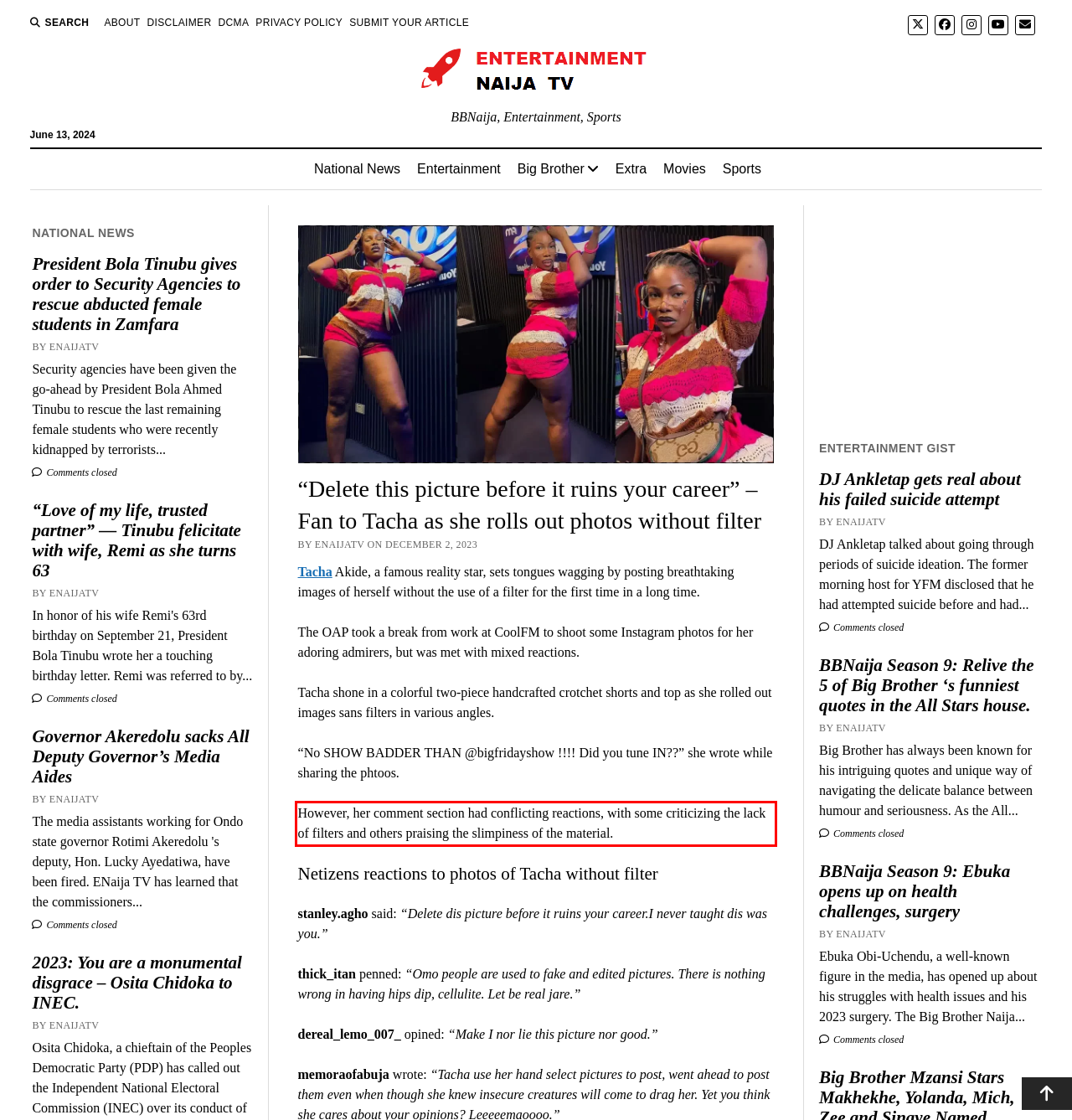Please identify and extract the text content from the UI element encased in a red bounding box on the provided webpage screenshot.

However, her comment section had conflicting reactions, with some criticizing the lack of filters and others praising the slimpiness of the material.